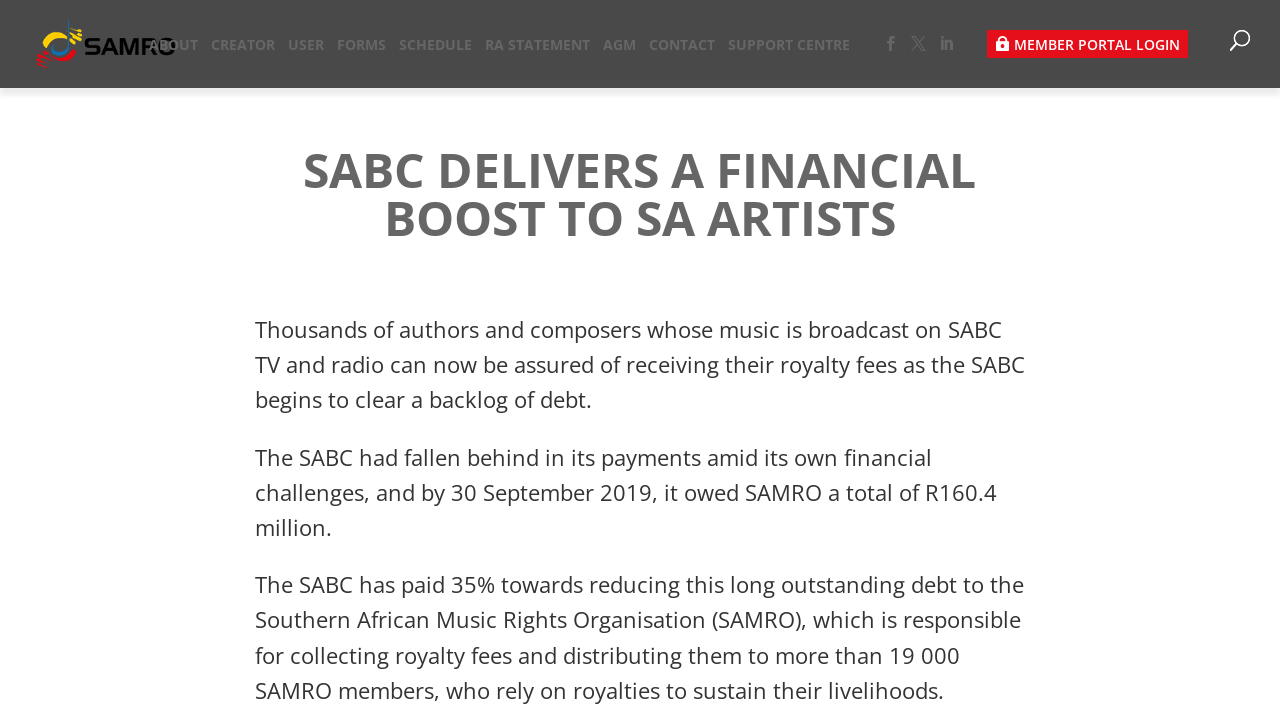Please provide a comprehensive answer to the question below using the information from the image: How much did the SABC owe SAMRO by 30 September 2019?

The webpage states that by 30 September 2019, the SABC owed SAMRO a total of R160.4 million.